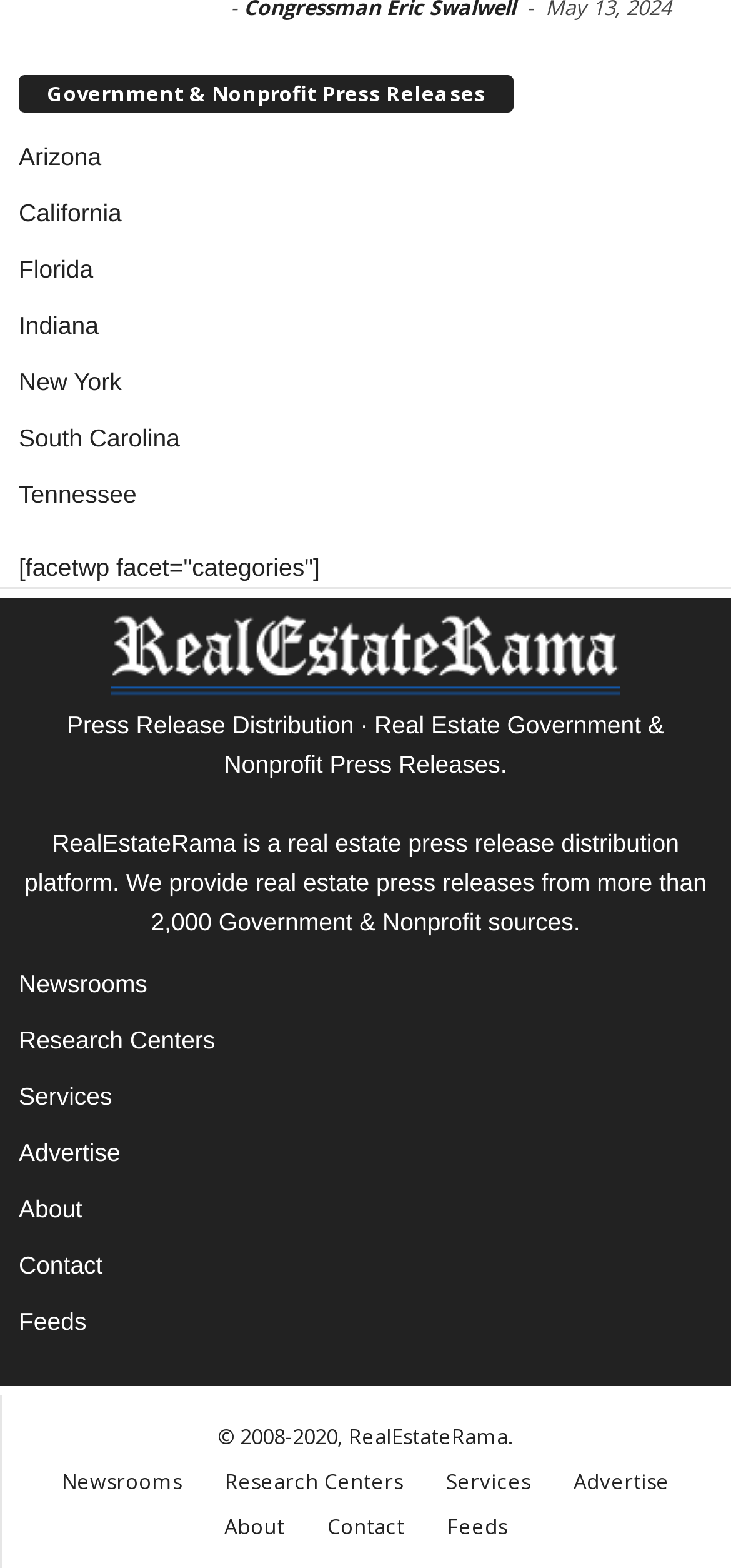Analyze the image and deliver a detailed answer to the question: How many states are listed?

The webpage has a list of links with state names, including Arizona, California, Florida, Indiana, New York, South Carolina, and Tennessee, which totals 7 states.